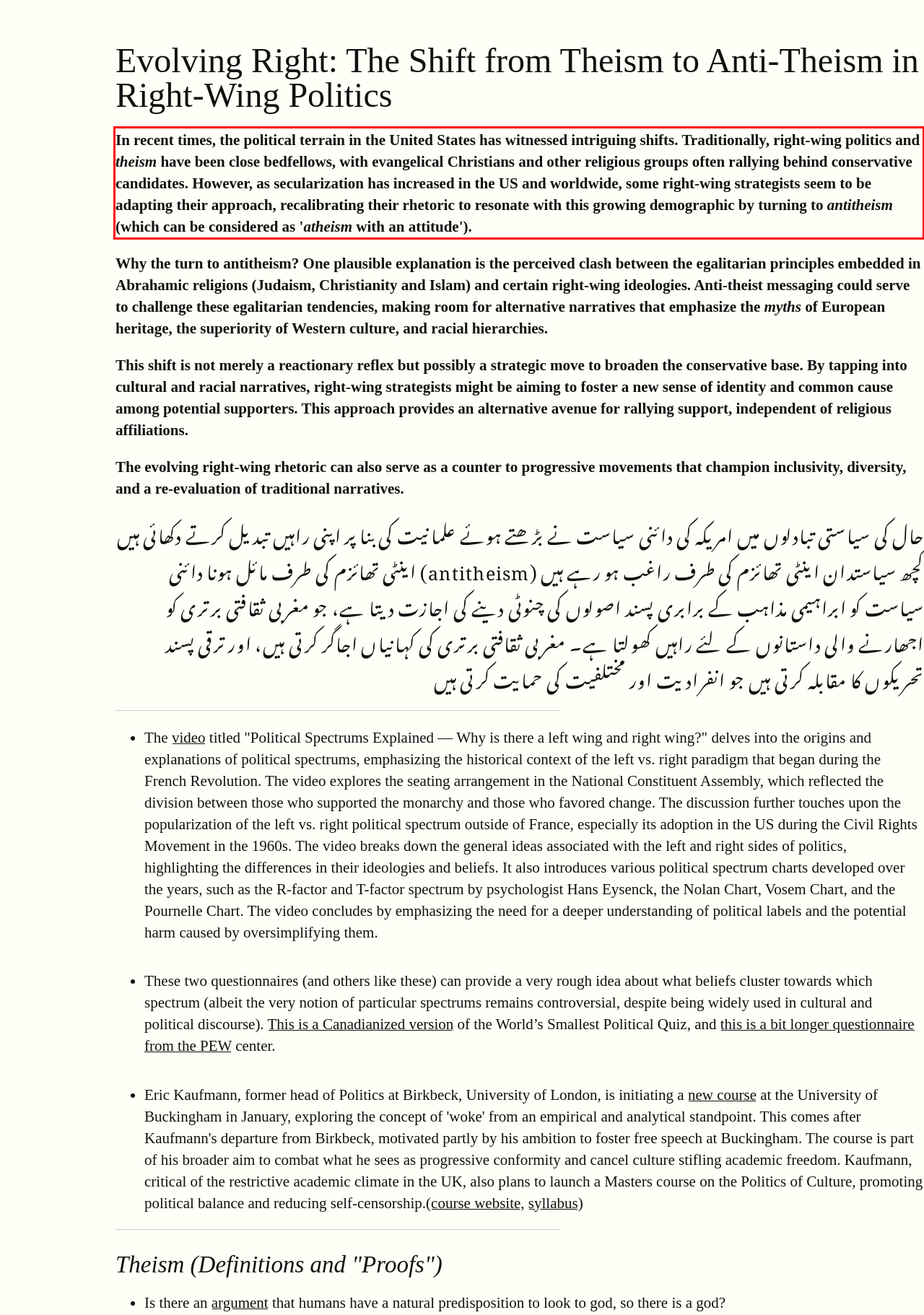In the screenshot of the webpage, find the red bounding box and perform OCR to obtain the text content restricted within this red bounding box.

In recent times, the political terrain in the United States has witnessed intriguing shifts. Traditionally, right-wing politics and theism have been close bedfellows, with evangelical Christians and other religious groups often rallying behind conservative candidates. However, as secularization has increased in the US and worldwide, some right-wing strategists seem to be adapting their approach, recalibrating their rhetoric to resonate with this growing demographic by turning to antitheism (which can be considered as 'atheism with an attitude').